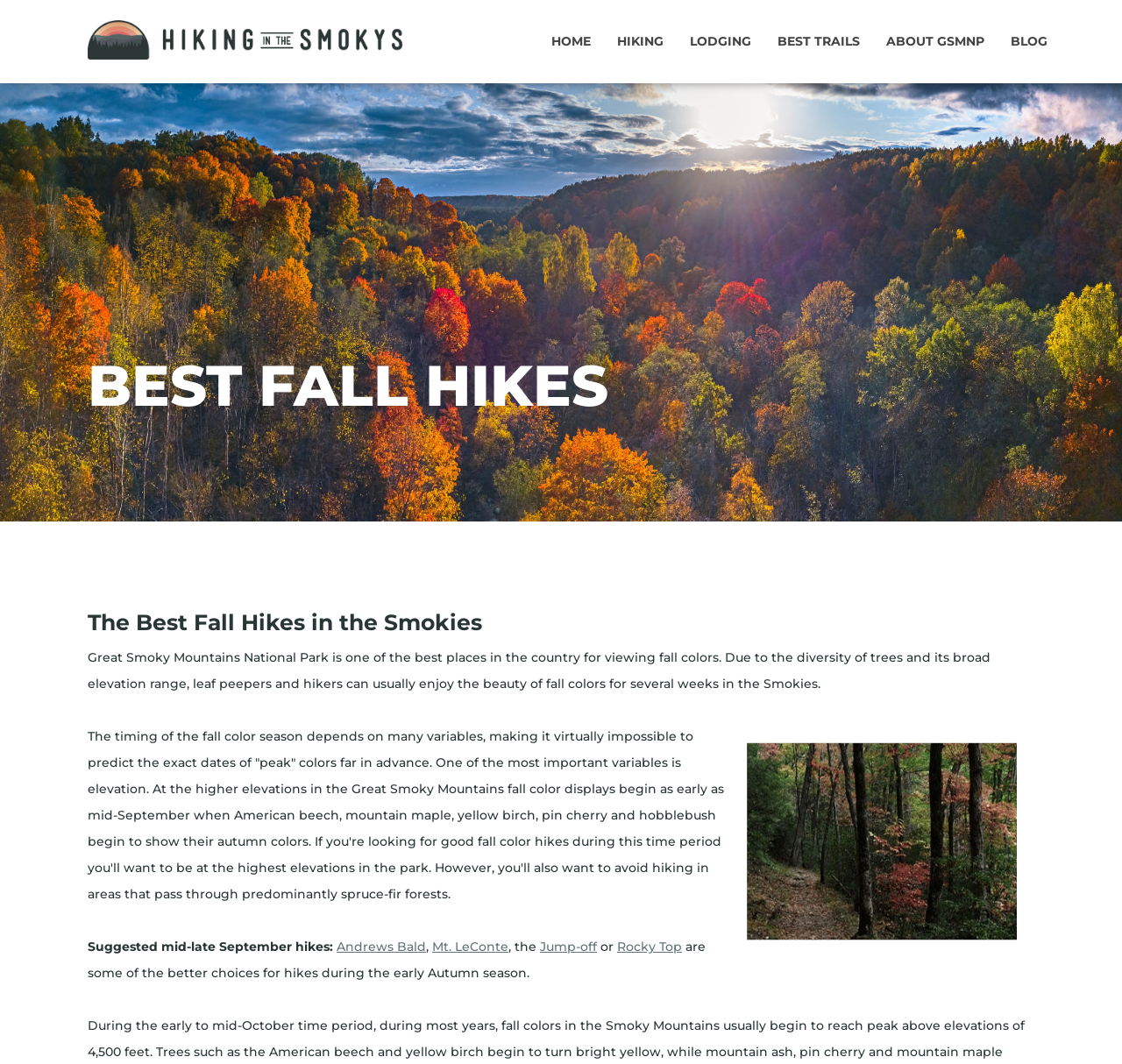Please answer the following question using a single word or phrase: 
What is the elevation range mentioned for fall color displays?

Higher elevations